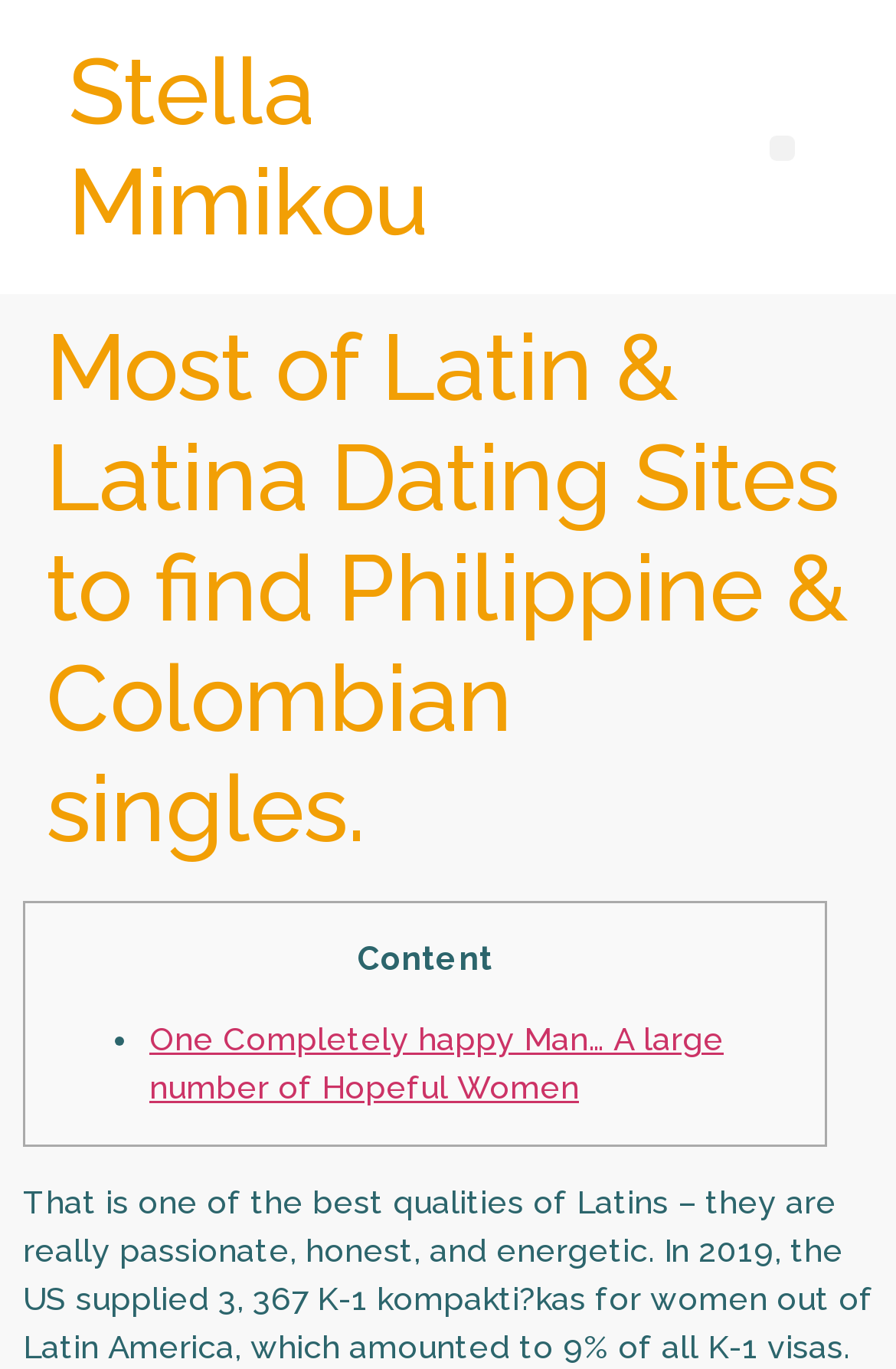Identify the bounding box coordinates for the UI element described as: "Stella Mimikou".

[0.076, 0.027, 0.478, 0.186]